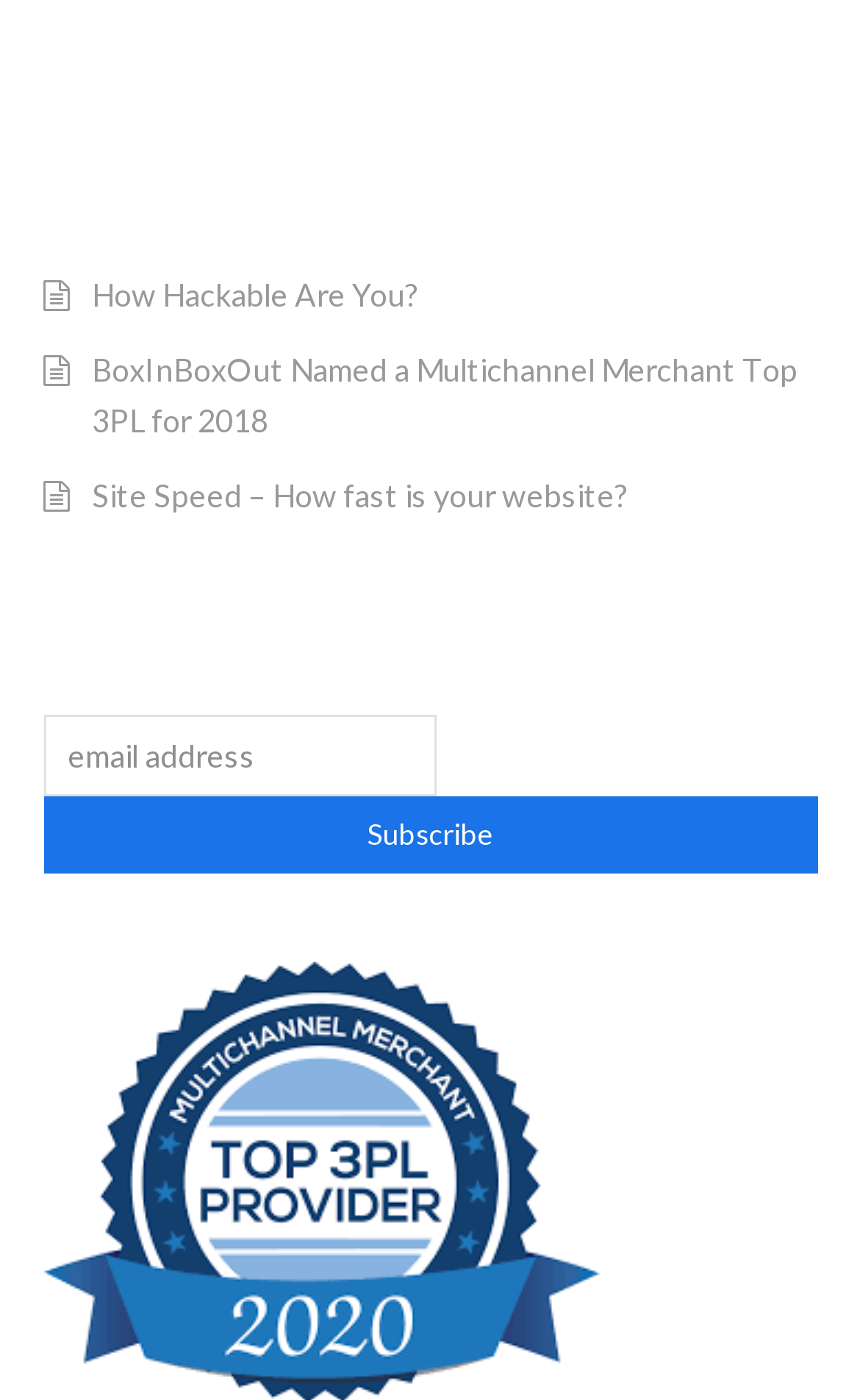What is the section below the posts?
Please analyze the image and answer the question with as much detail as possible.

The section below the posts has a heading 'Newsletter Subscribe' and contains a textbox and a button, indicating that it is used for newsletter subscription.